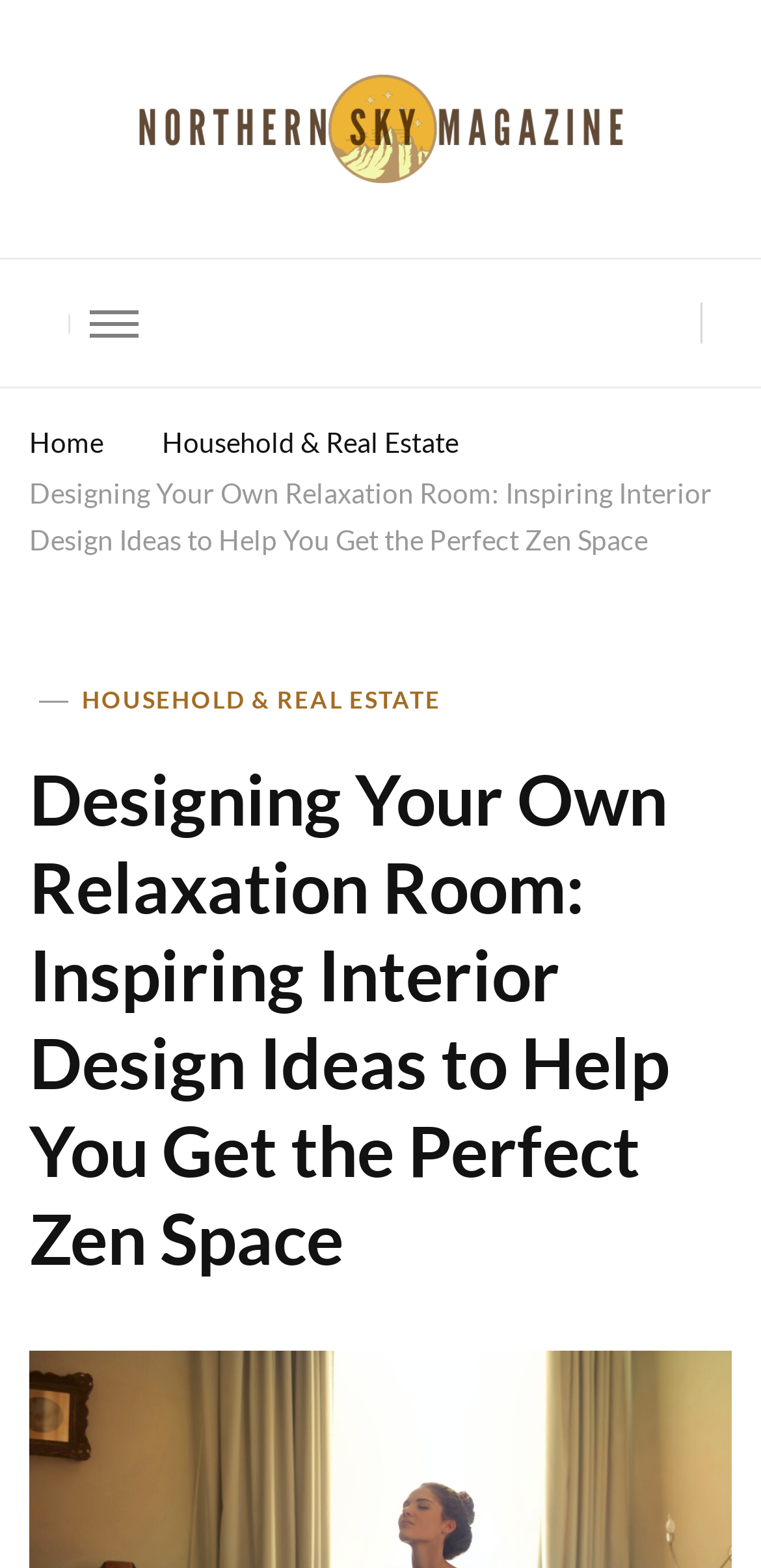Please specify the bounding box coordinates in the format (top-left x, top-left y, bottom-right x, bottom-right y), with all values as floating point numbers between 0 and 1. Identify the bounding box of the UI element described by: Home

[0.038, 0.27, 0.136, 0.291]